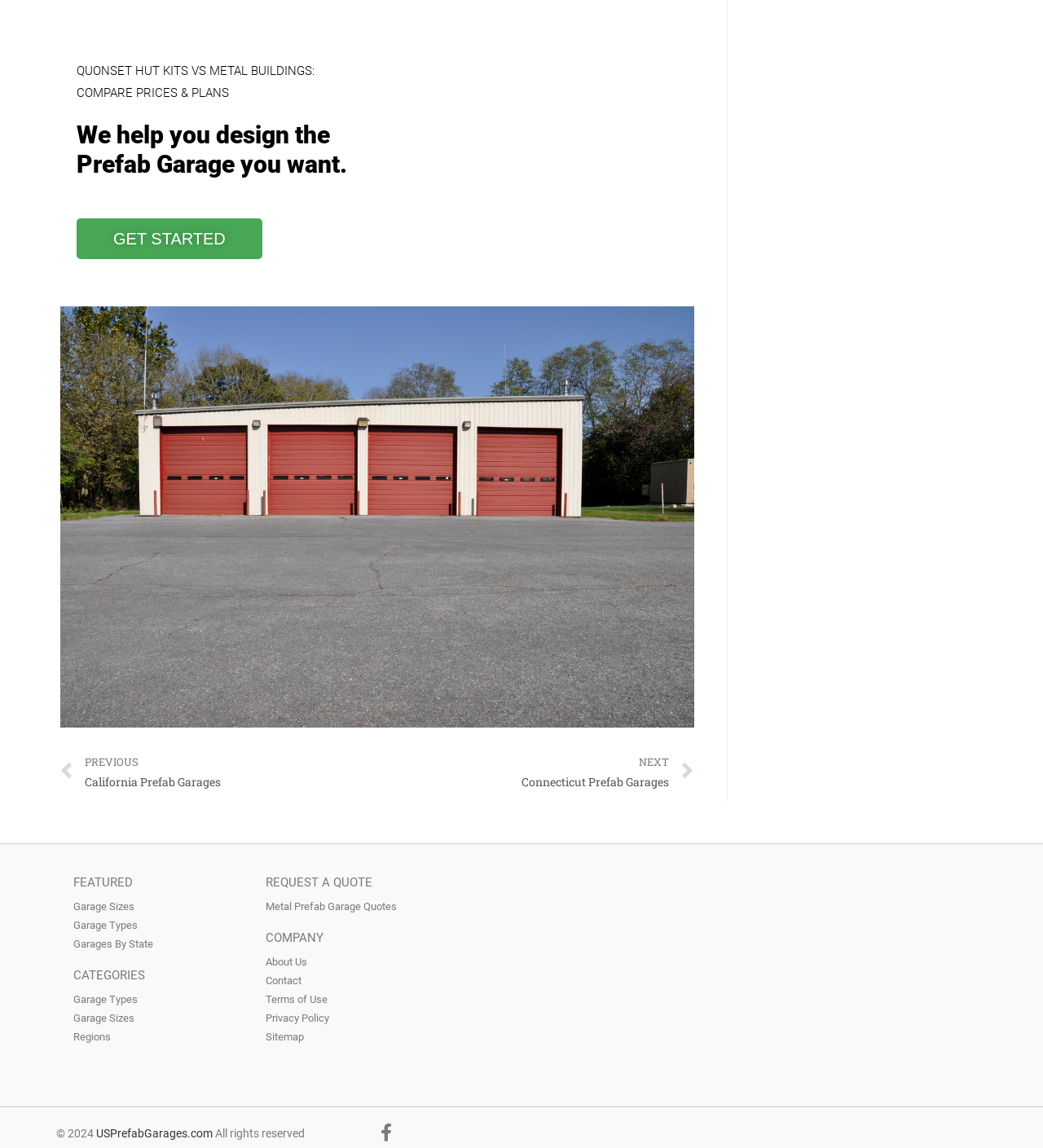What is the name of the company behind this webpage?
Based on the screenshot, answer the question with a single word or phrase.

USPrefabGarages.com